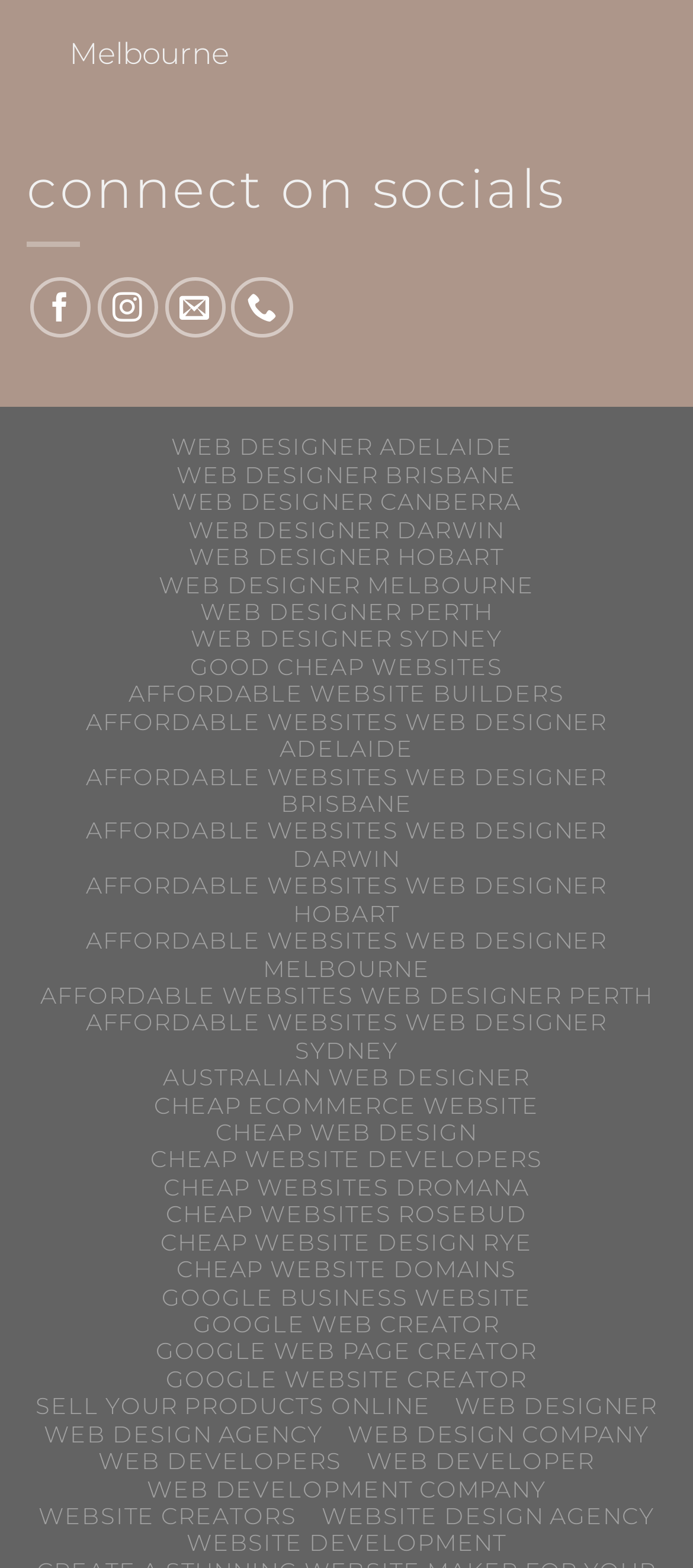Please find the bounding box coordinates of the element's region to be clicked to carry out this instruction: "Learn about affordable website builders".

[0.185, 0.434, 0.815, 0.451]